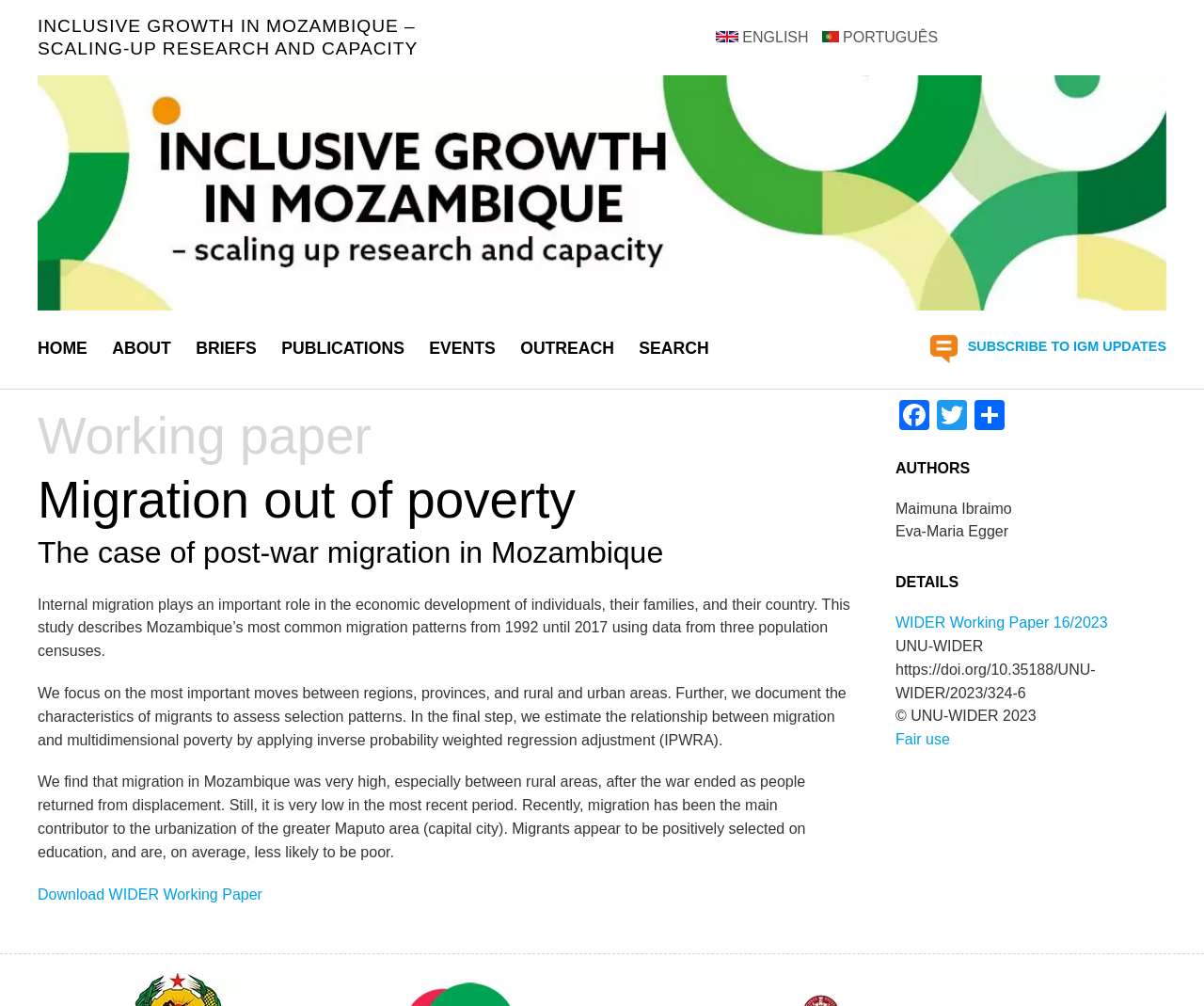Identify and generate the primary title of the webpage.

Migration out of poverty